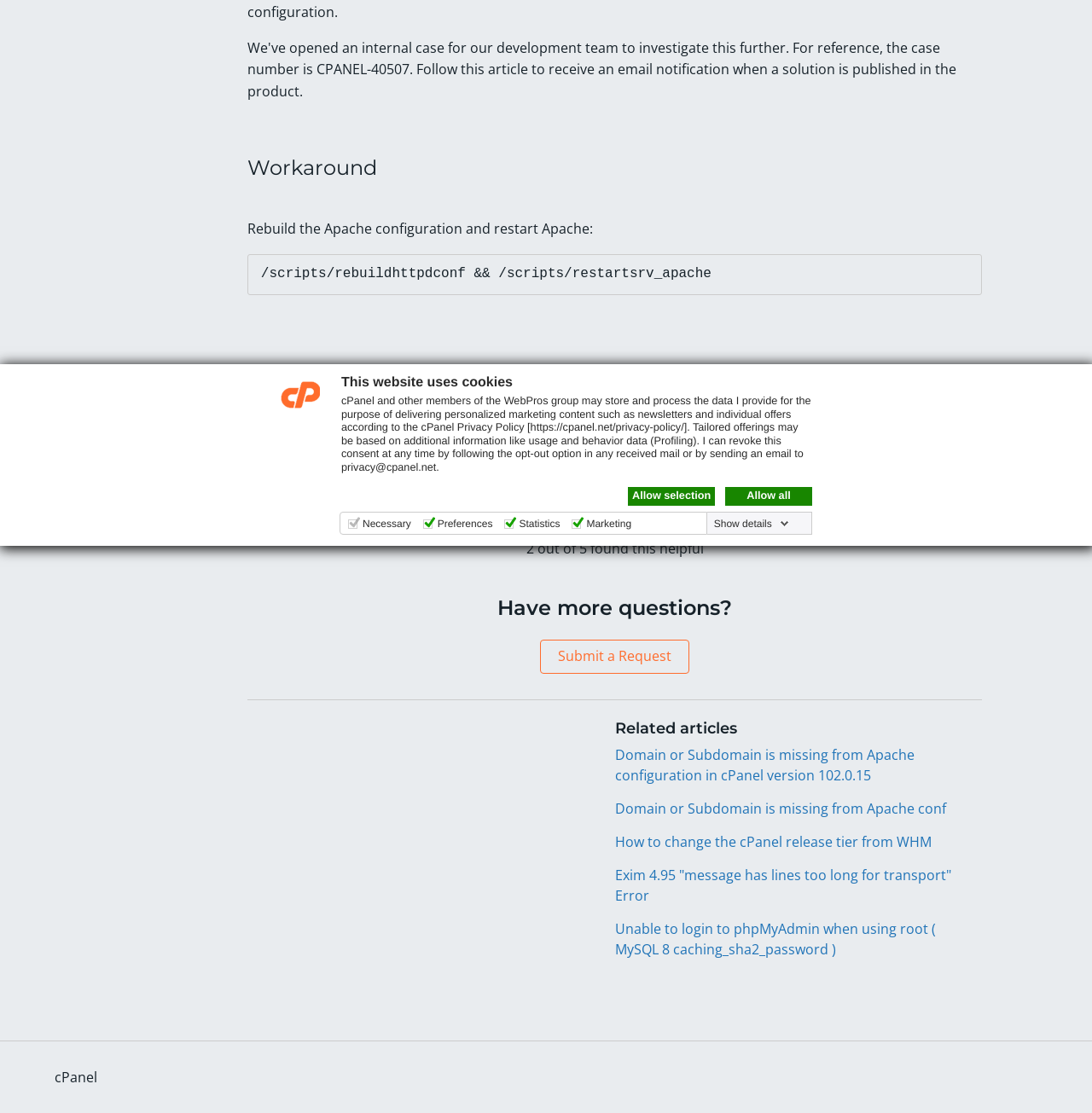Identify the bounding box of the UI element that matches this description: "Tech Tips".

None